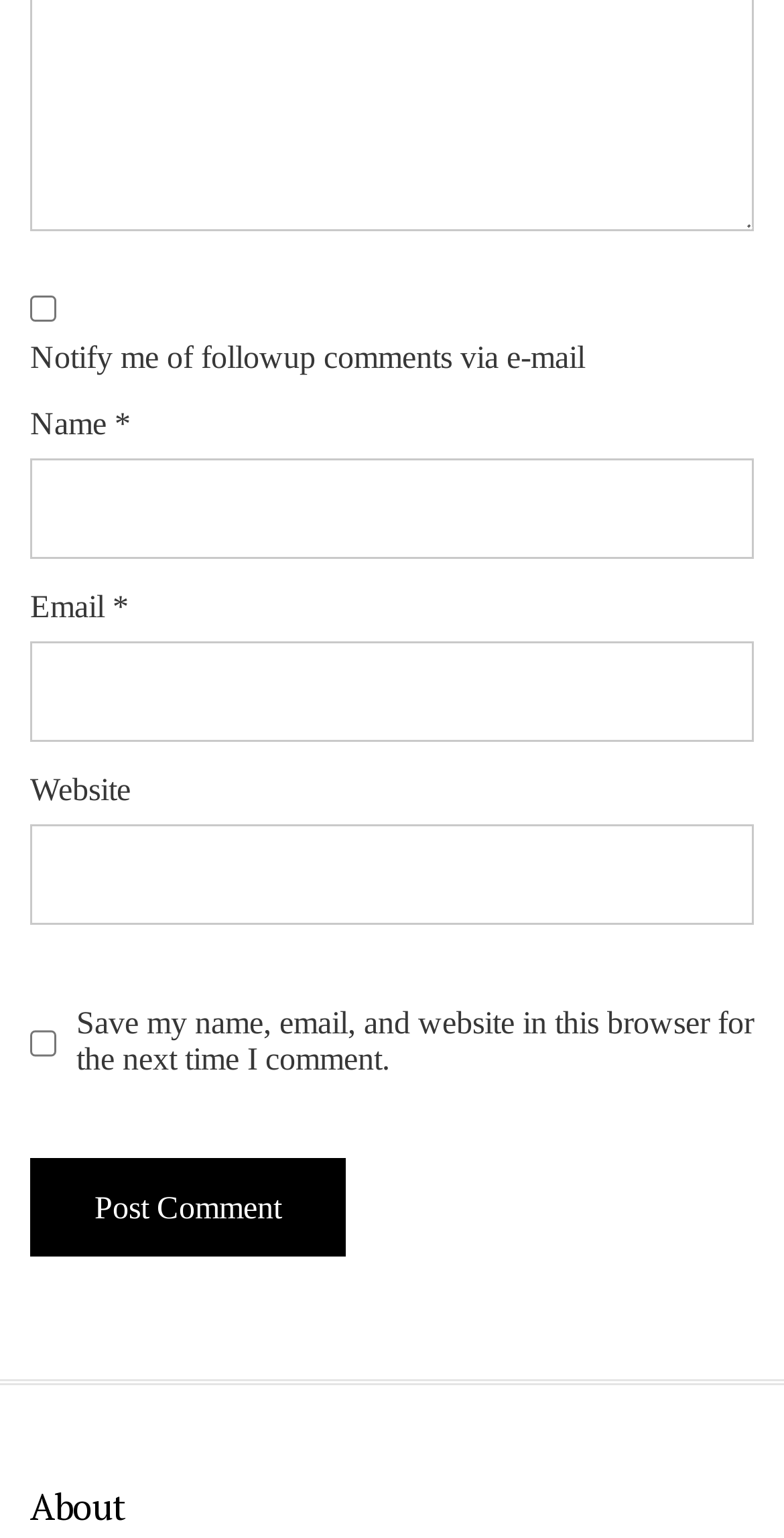Identify the bounding box for the UI element described as: "parent_node: Website name="url"". The coordinates should be four float numbers between 0 and 1, i.e., [left, top, right, bottom].

[0.038, 0.536, 0.962, 0.602]